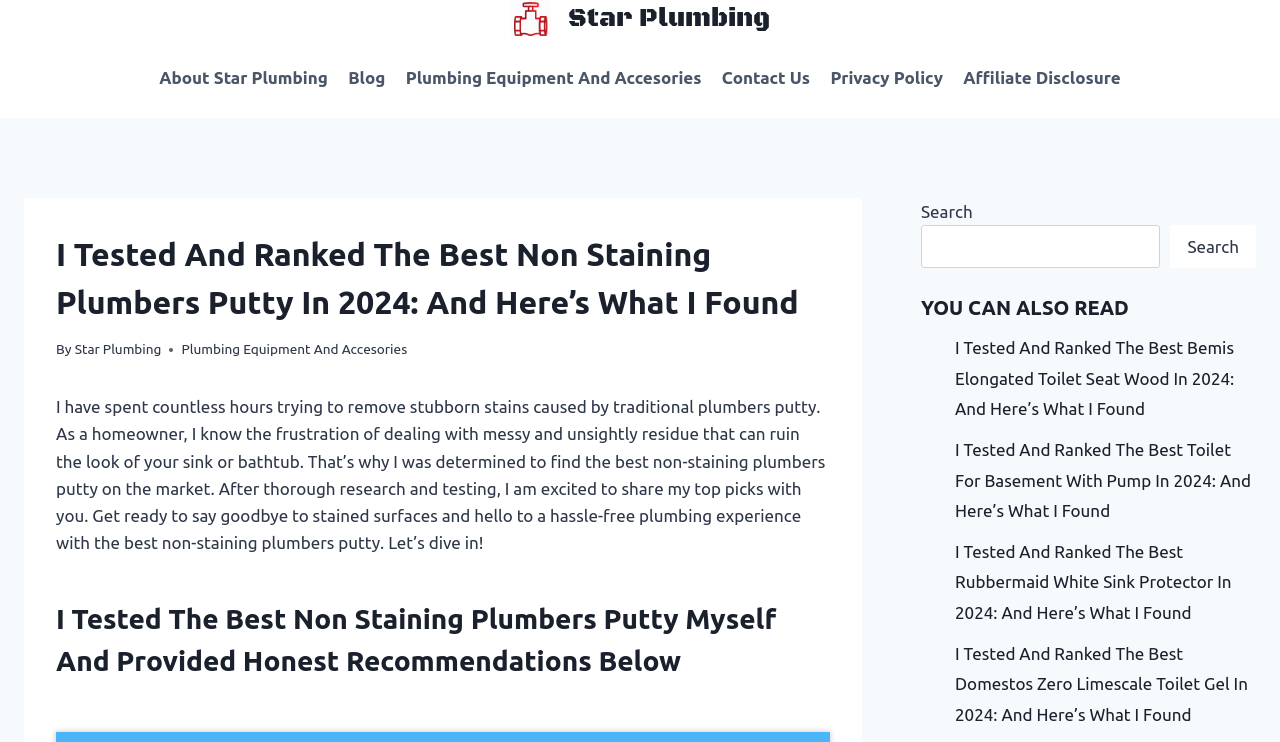Highlight the bounding box coordinates of the element you need to click to perform the following instruction: "Check out the blog."

[0.264, 0.073, 0.309, 0.137]